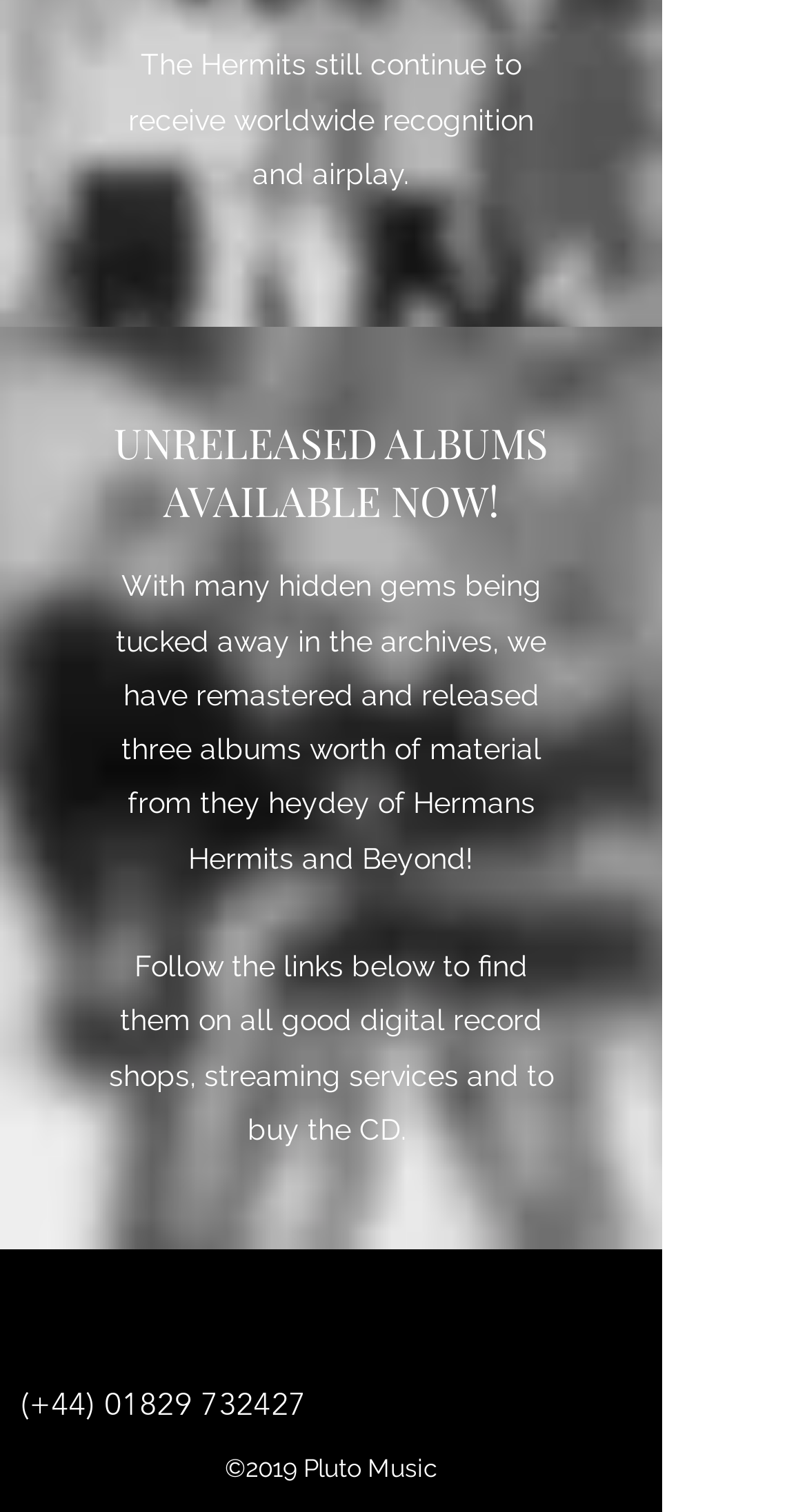What is the purpose of the webpage?
Make sure to answer the question with a detailed and comprehensive explanation.

The webpage appears to be promoting the music of Herman's Hermits, with text mentioning unreleased albums and links to digital record shops and streaming services.